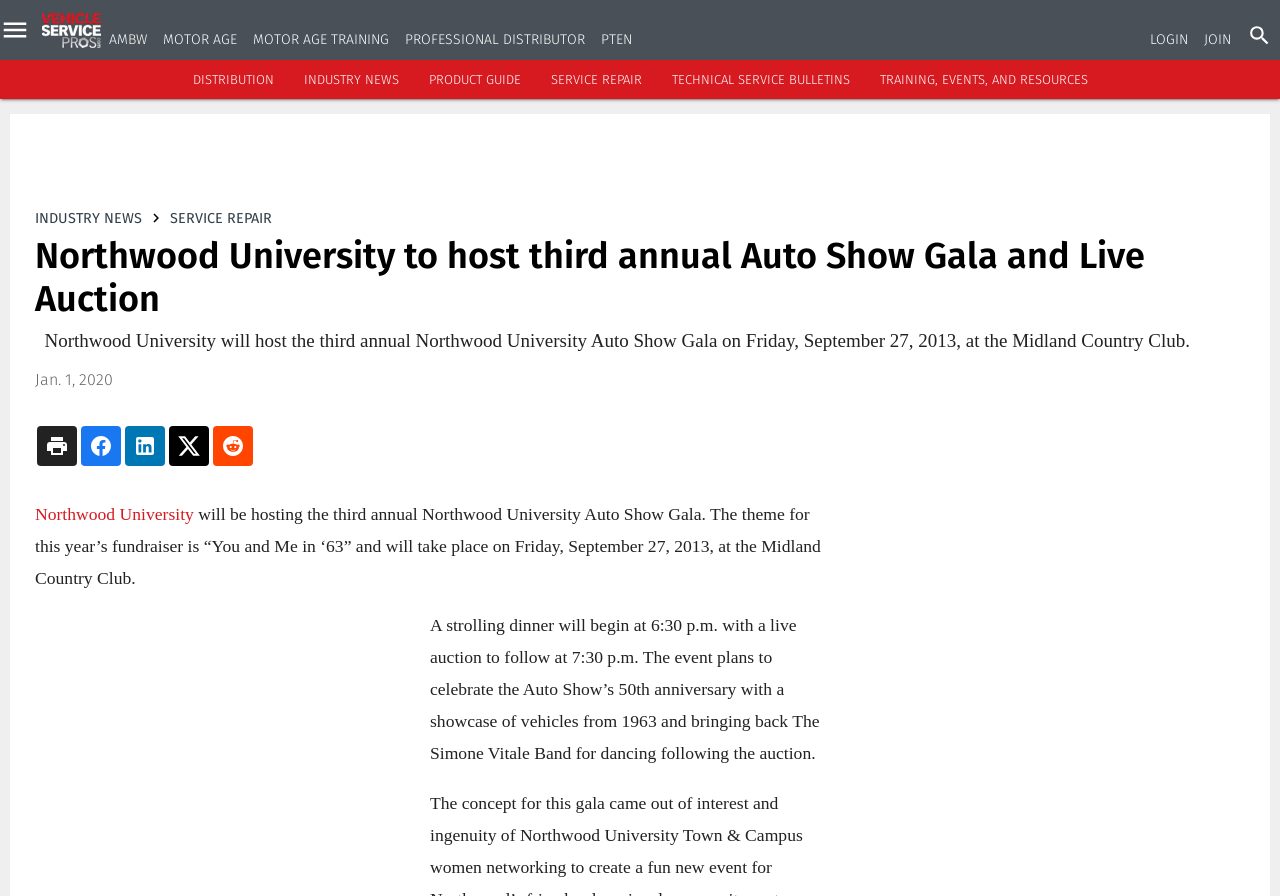Find the bounding box coordinates of the element I should click to carry out the following instruction: "Go to LOGIN page".

[0.898, 0.035, 0.928, 0.054]